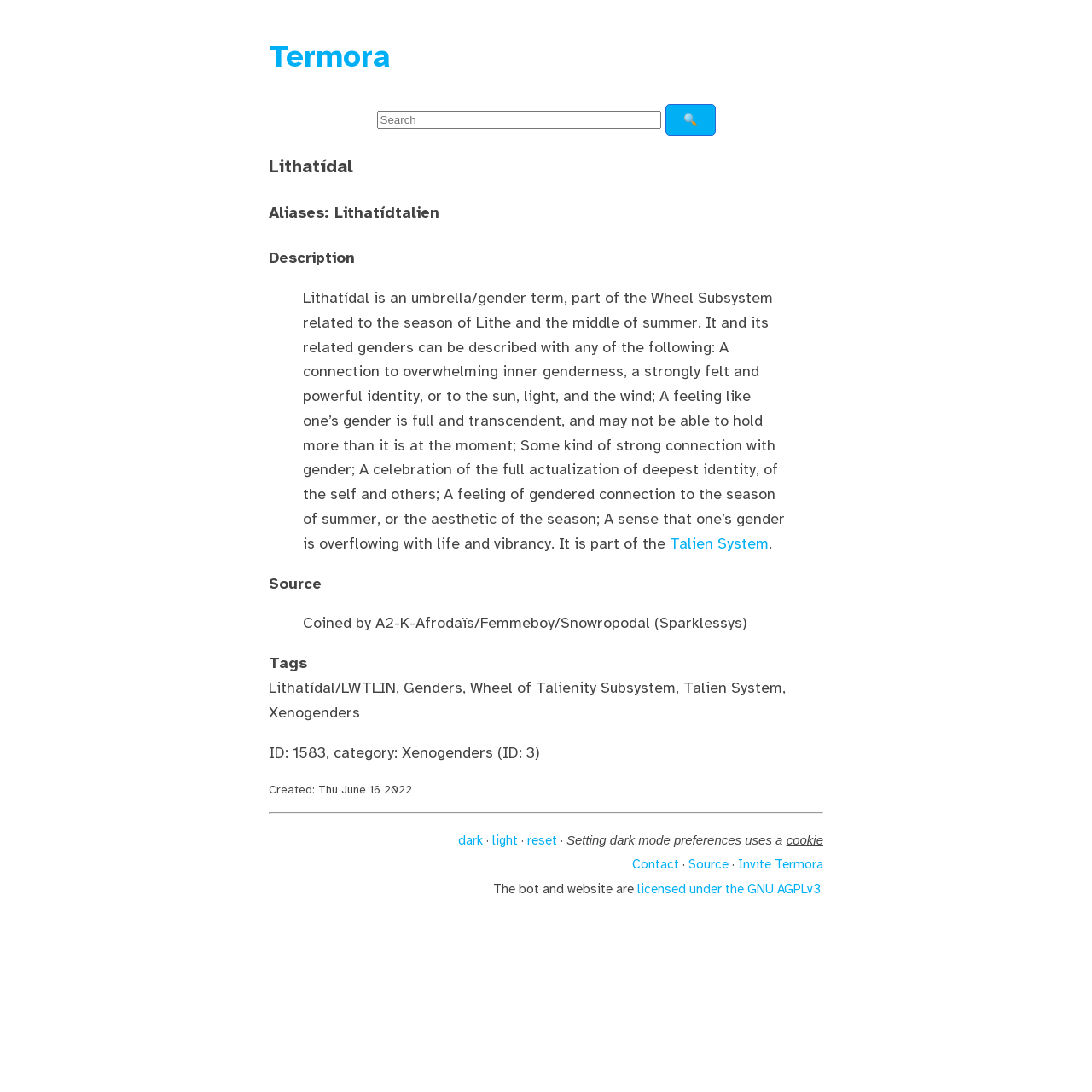What is the season associated with Lithatídal?
Kindly answer the question with as much detail as you can.

The description of Lithatídal mentions 'the season of Lithe and the middle of summer', which implies that summer is the season associated with Lithatídal.